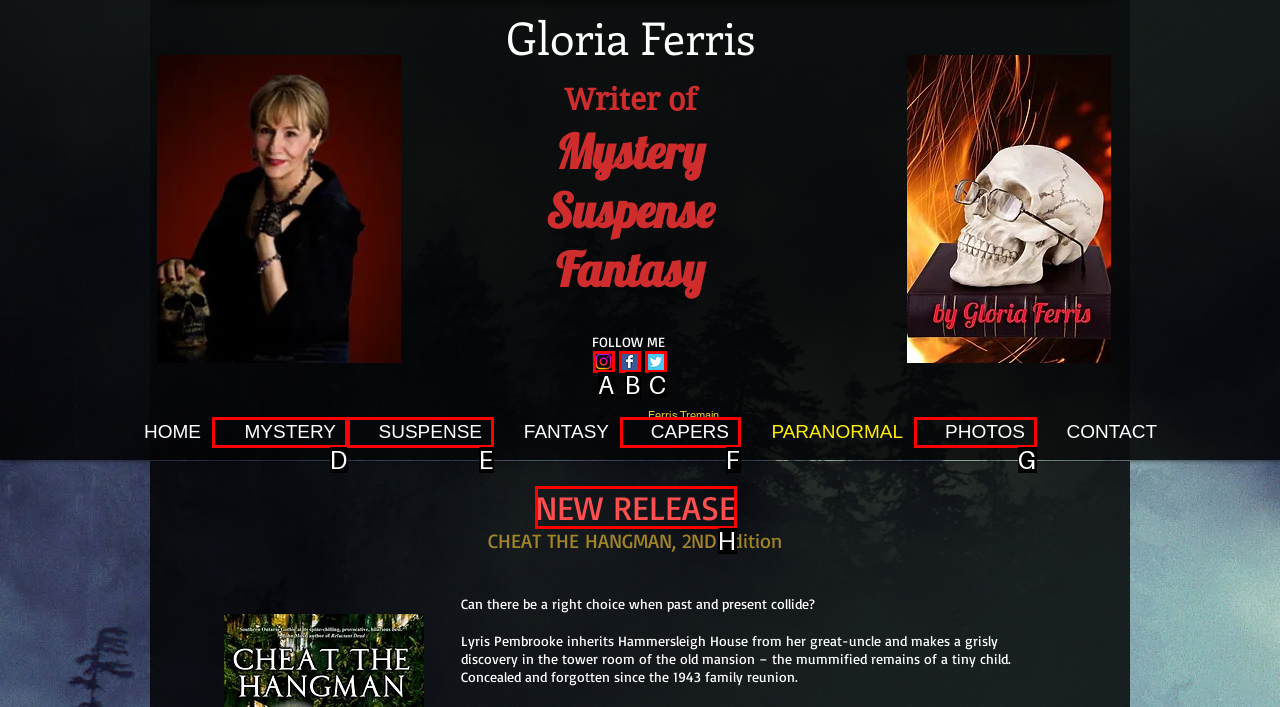Identify the appropriate lettered option to execute the following task: Click the 'More actions' button
Respond with the letter of the selected choice.

None